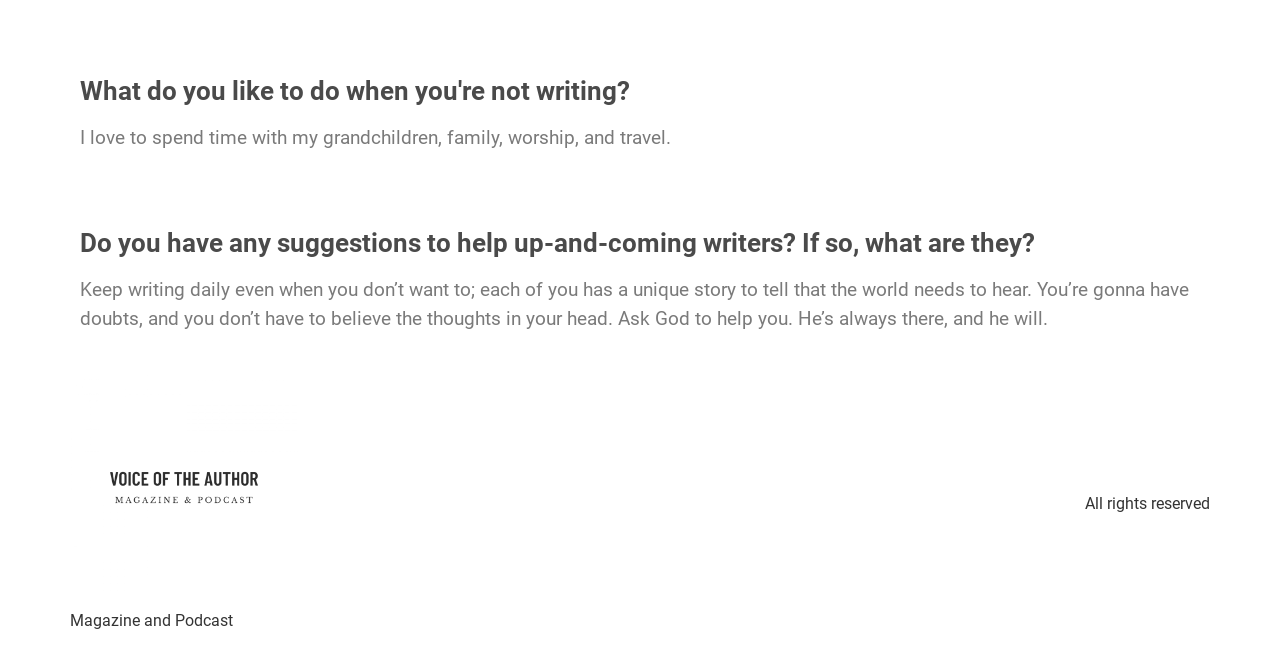Give a one-word or short phrase answer to this question: 
What advice does the author give to up-and-coming writers?

Keep writing daily, ask God for help